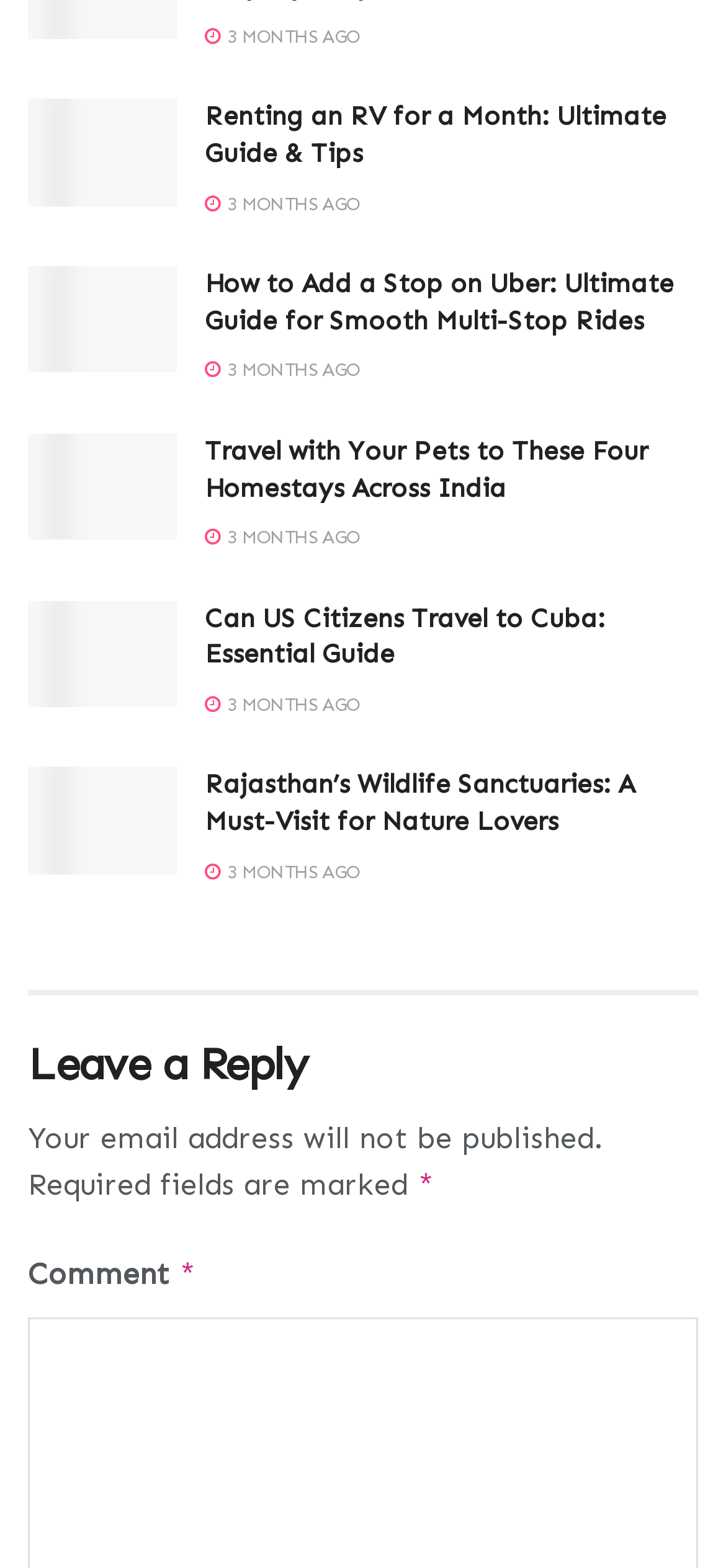Determine the bounding box coordinates of the target area to click to execute the following instruction: "view all notifications."

None